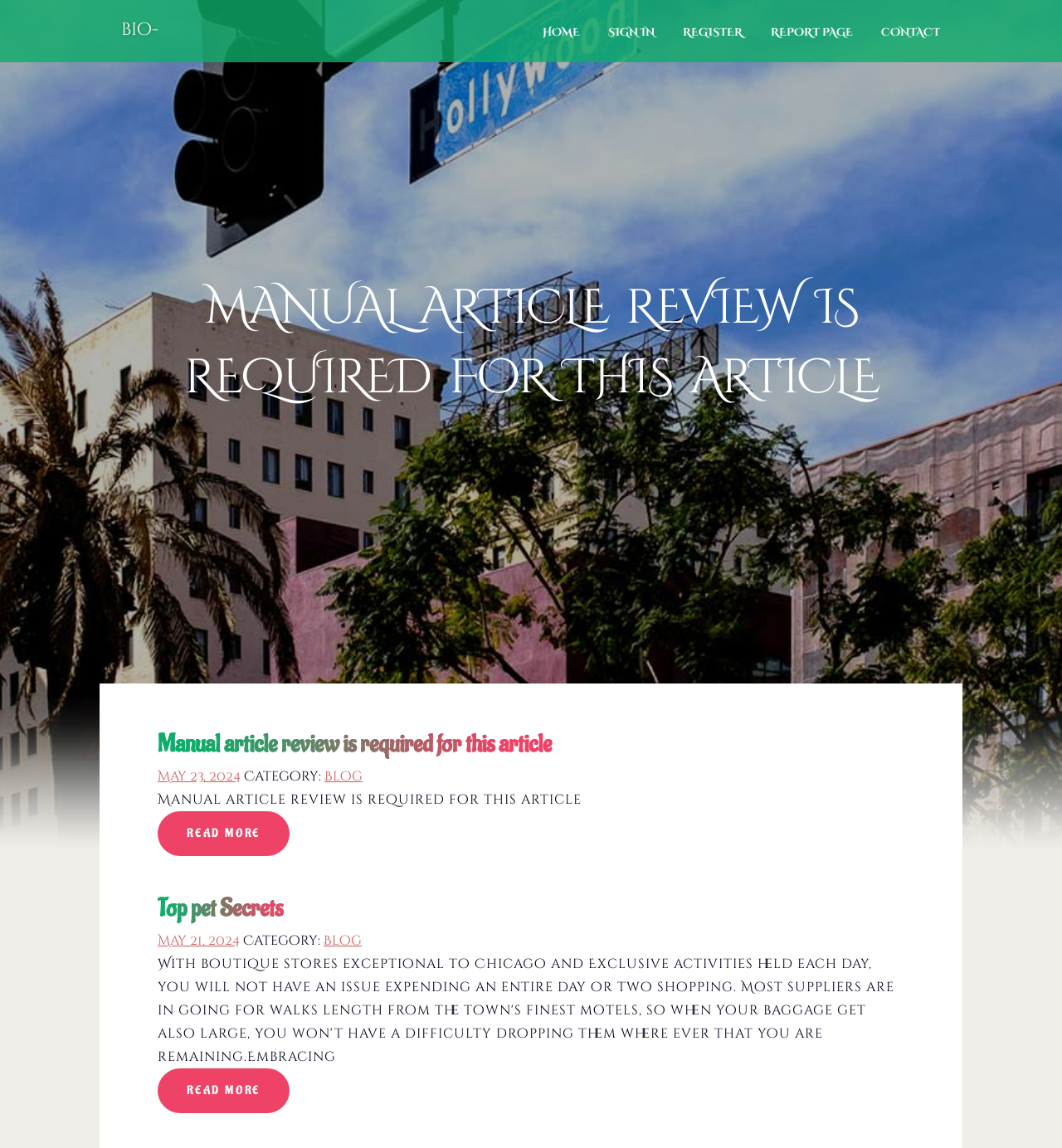Use a single word or phrase to answer the question:
What is the category of the article 'Manual article review is required for this article'?

Blog